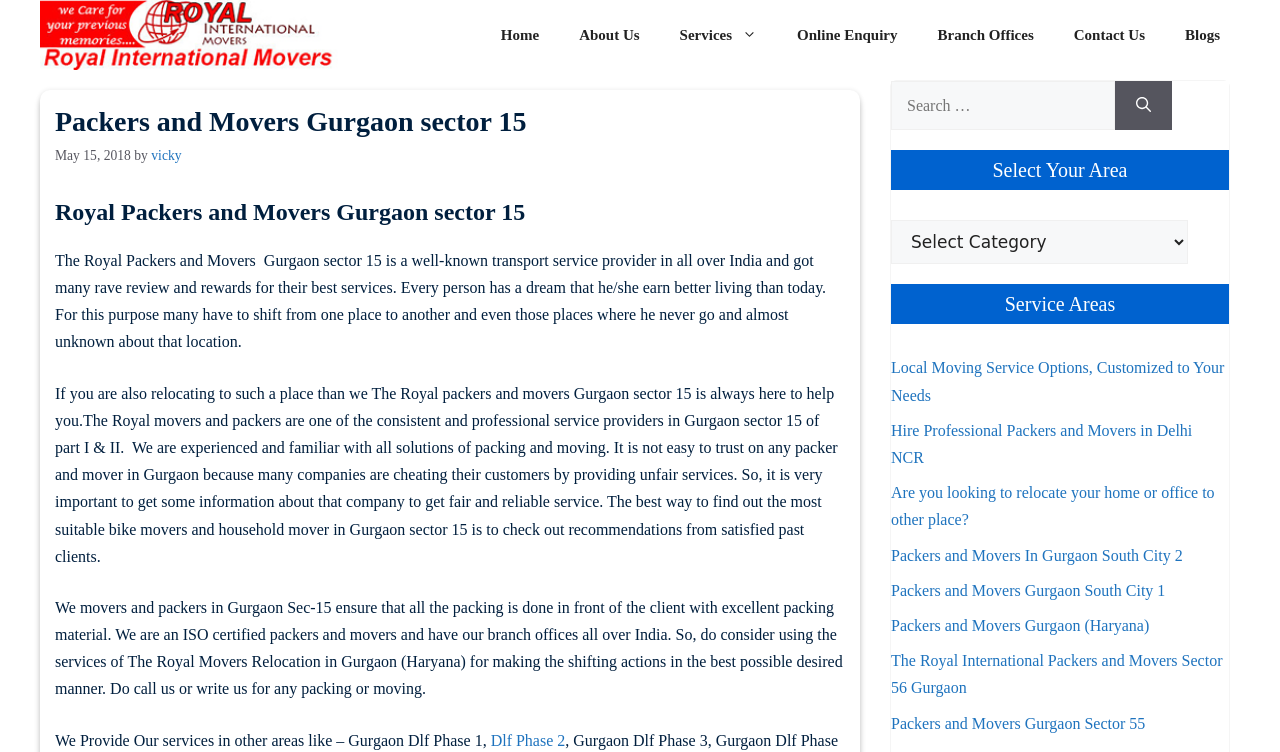Please mark the clickable region by giving the bounding box coordinates needed to complete this instruction: "Search for something".

[0.696, 0.108, 0.871, 0.173]